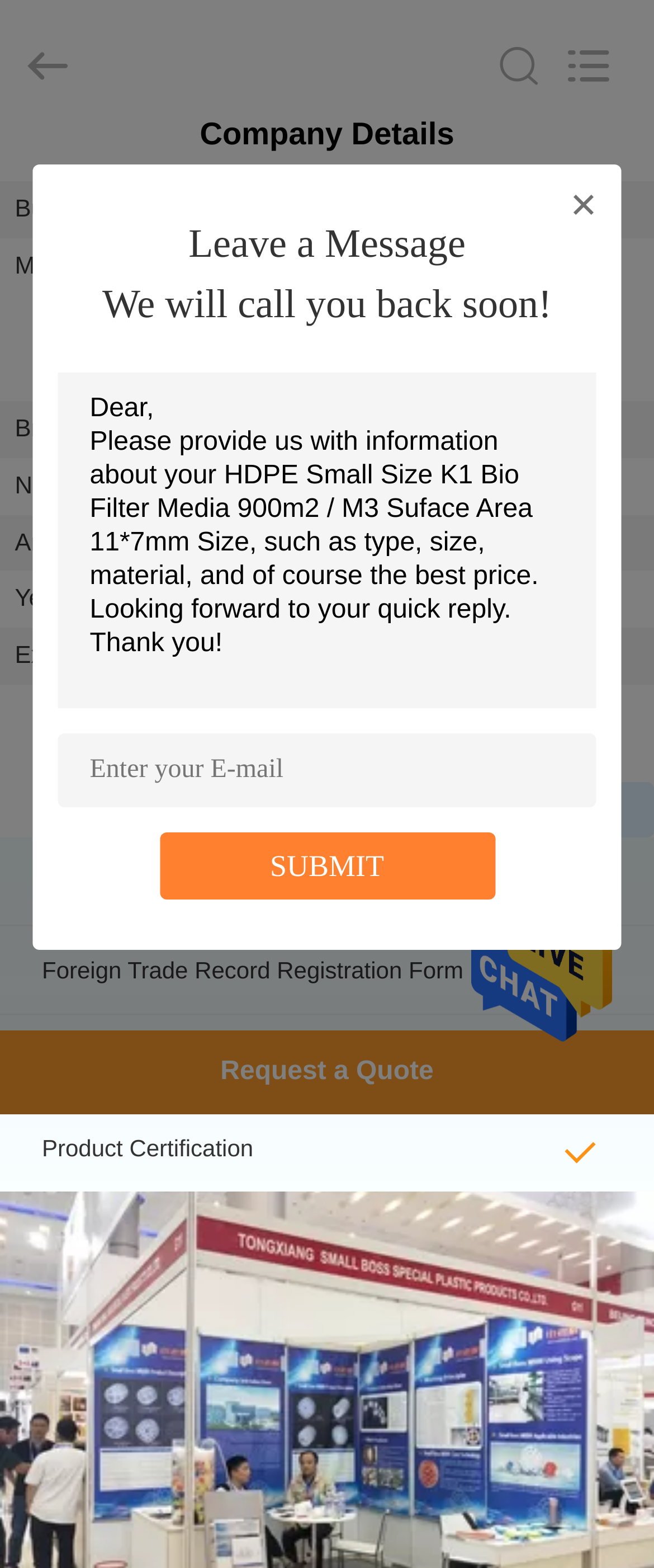What is the business type of the company?
Answer with a single word or phrase, using the screenshot for reference.

Manufacturer, Exporter, Seller